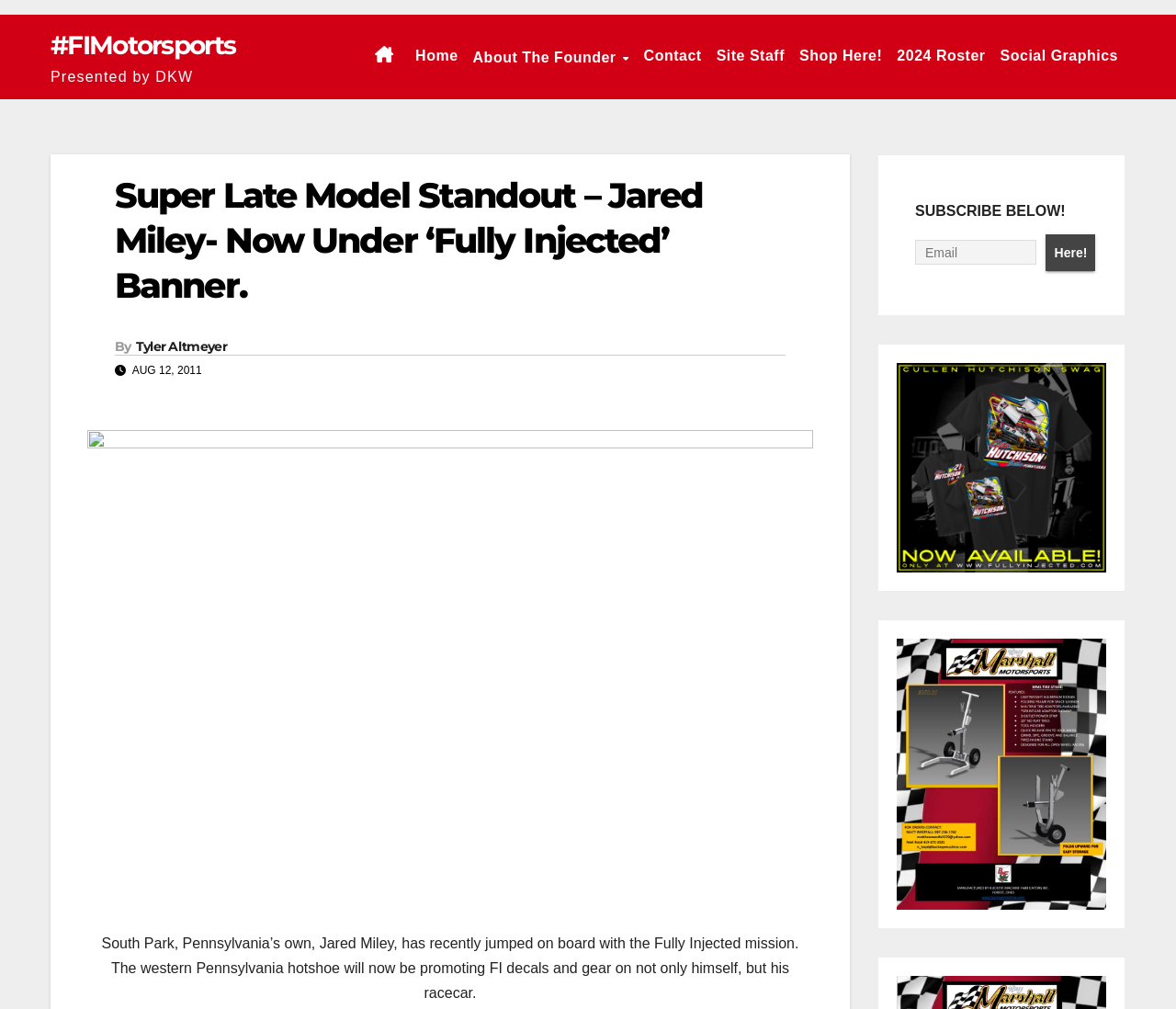Please specify the bounding box coordinates of the clickable section necessary to execute the following command: "View the 'About The Founder' menu".

[0.396, 0.015, 0.541, 0.098]